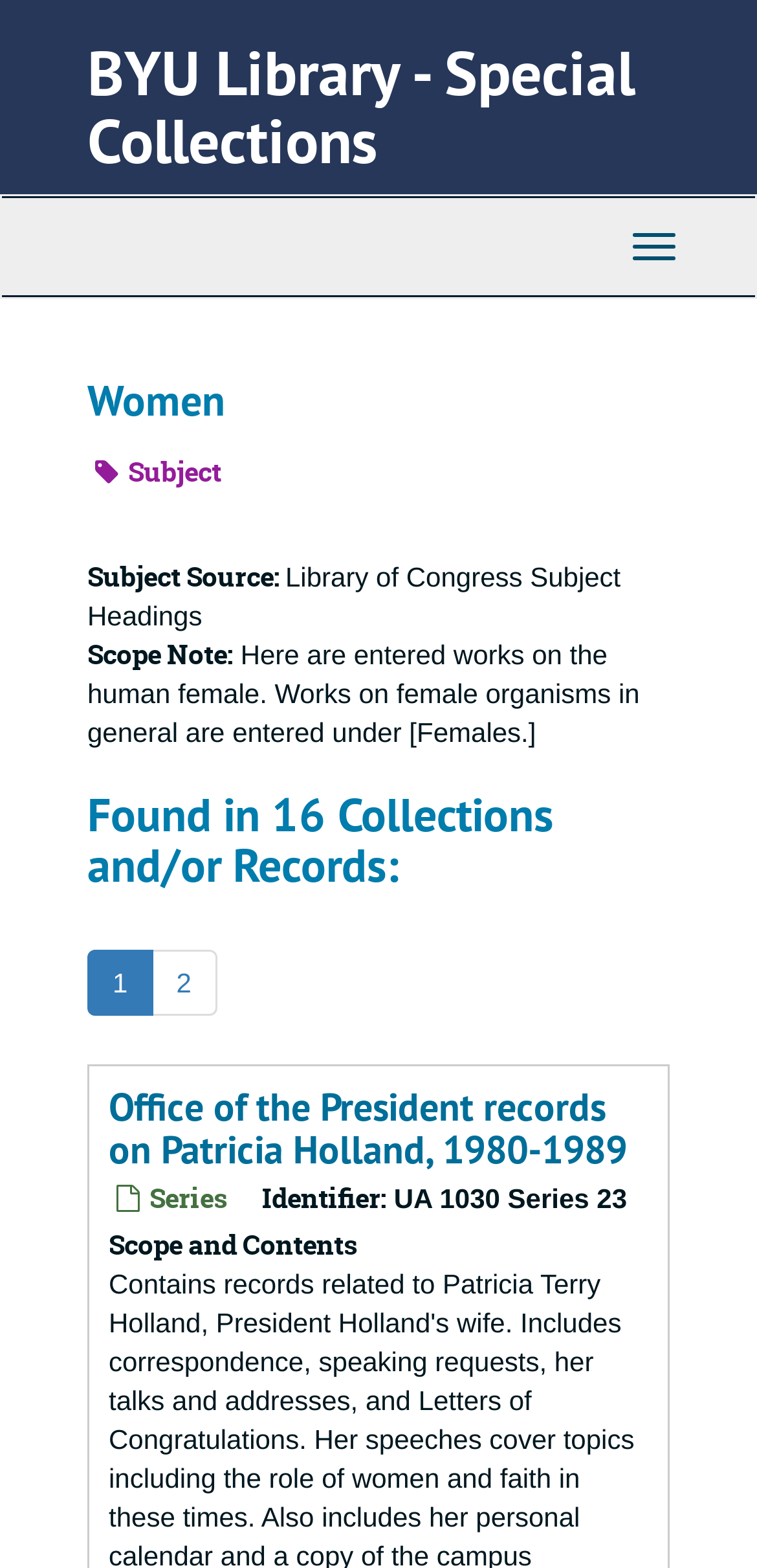Can you look at the image and give a comprehensive answer to the question:
What is the scope note of the women category?

I found the answer by looking at the 'Scope Note:' label and its corresponding text, which explains the scope of the women category.